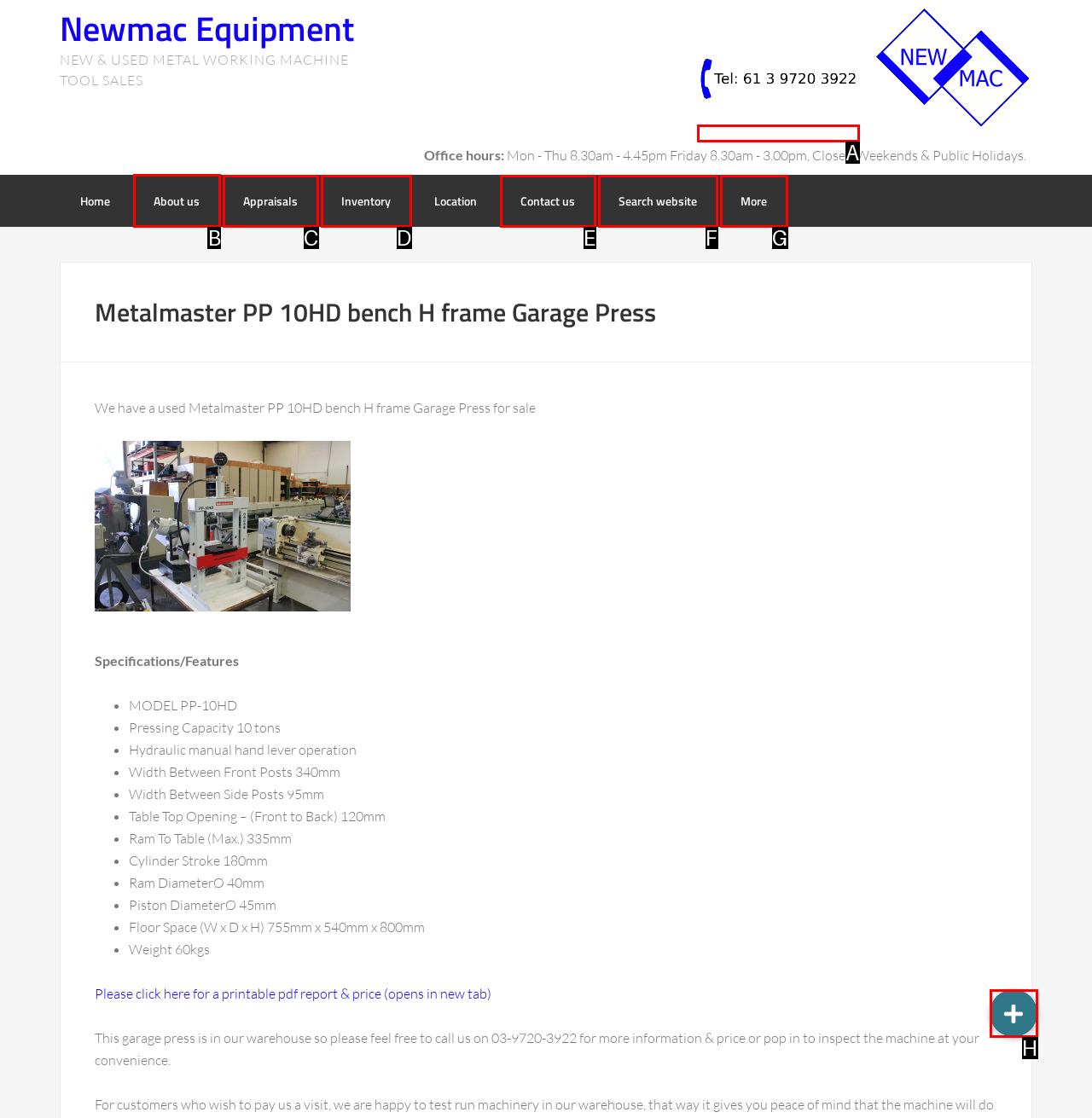Identify the HTML element that should be clicked to accomplish the task: View the 'About us' page
Provide the option's letter from the given choices.

B